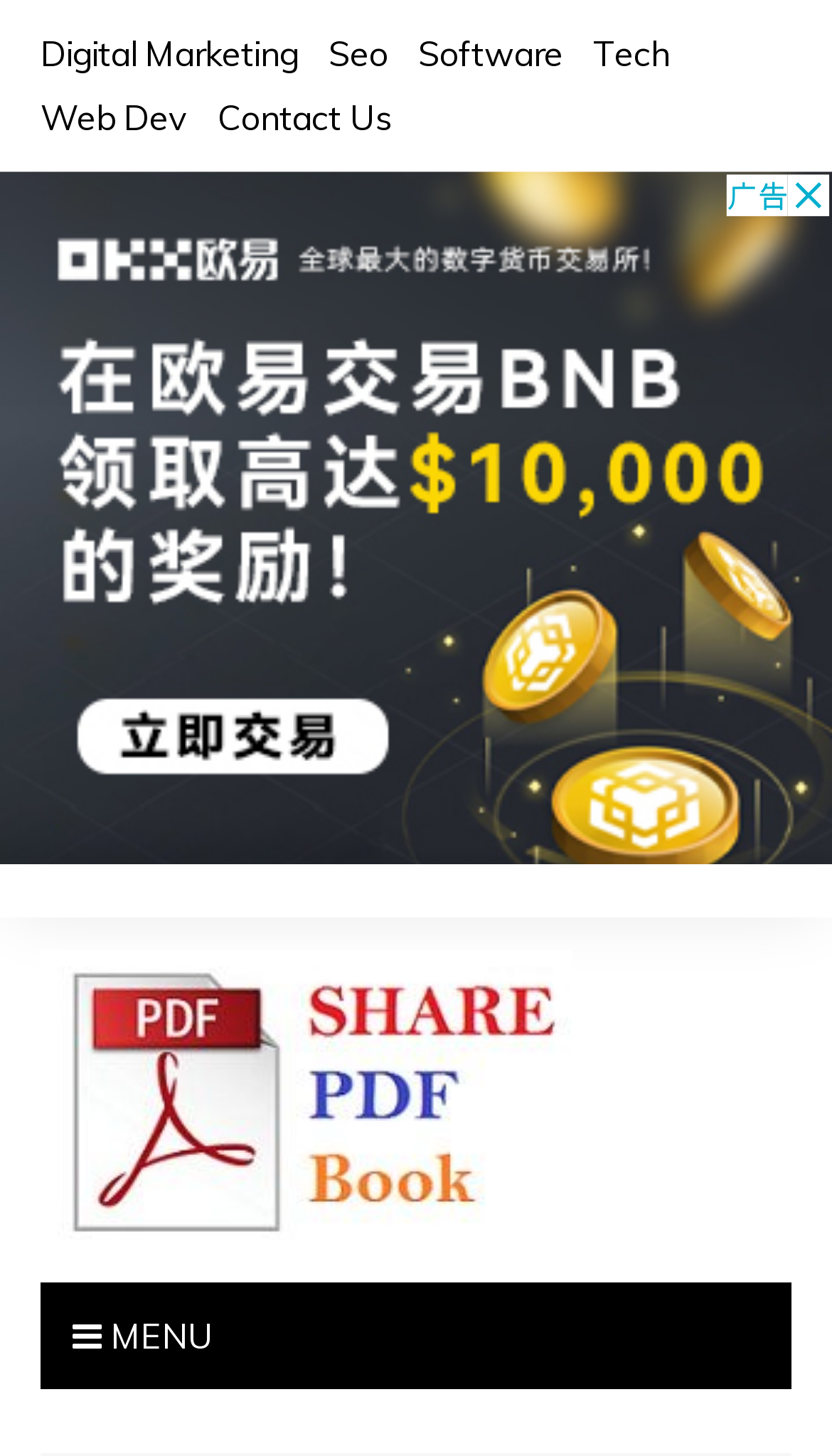Can you find and generate the webpage's heading?

Why Should You Opt for an Android TV?